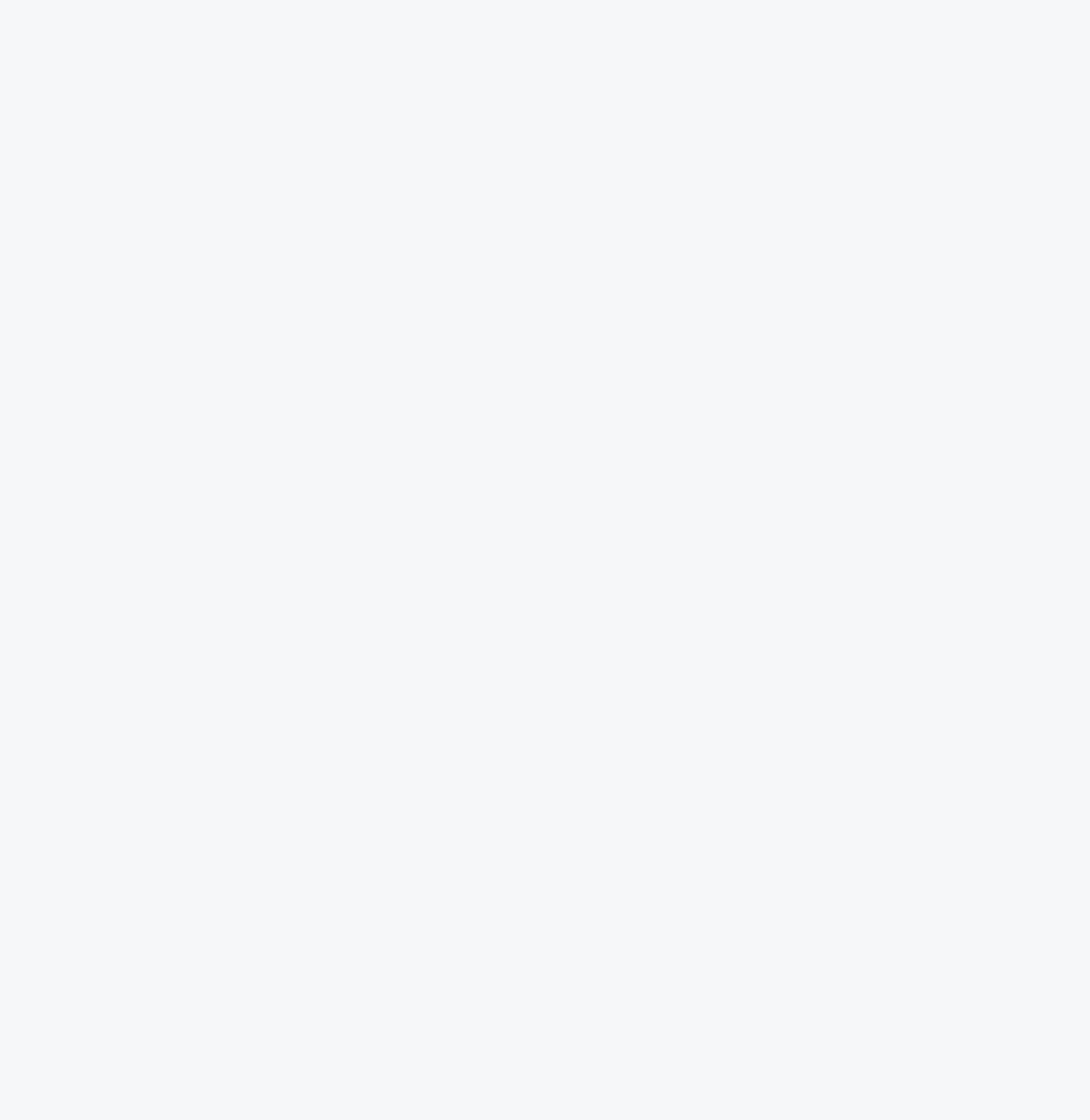Identify the bounding box coordinates necessary to click and complete the given instruction: "Explore PC Optimizer".

None